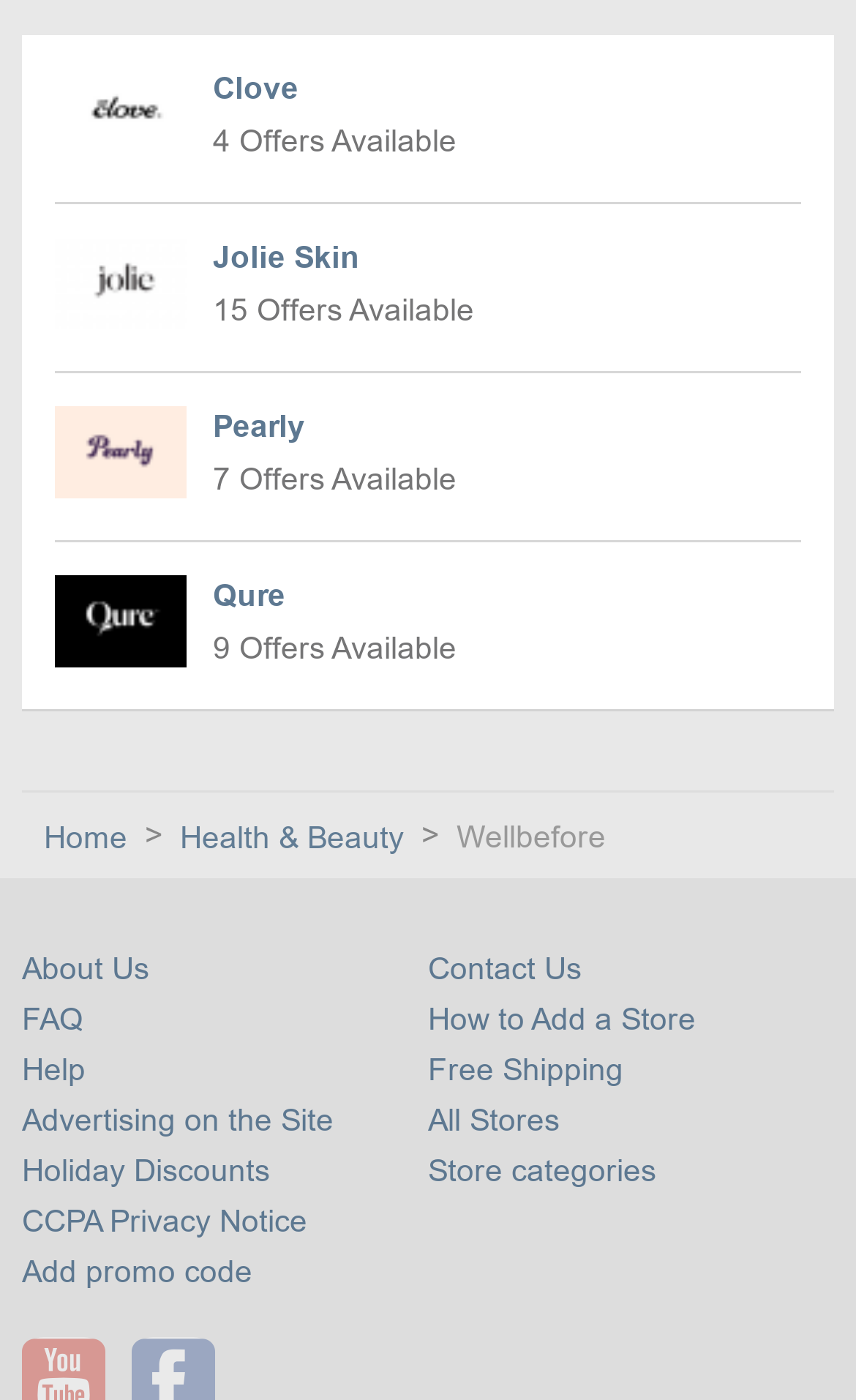Find the bounding box coordinates for the element that must be clicked to complete the instruction: "View Clove coupons". The coordinates should be four float numbers between 0 and 1, indicated as [left, top, right, bottom].

[0.064, 0.024, 0.936, 0.145]